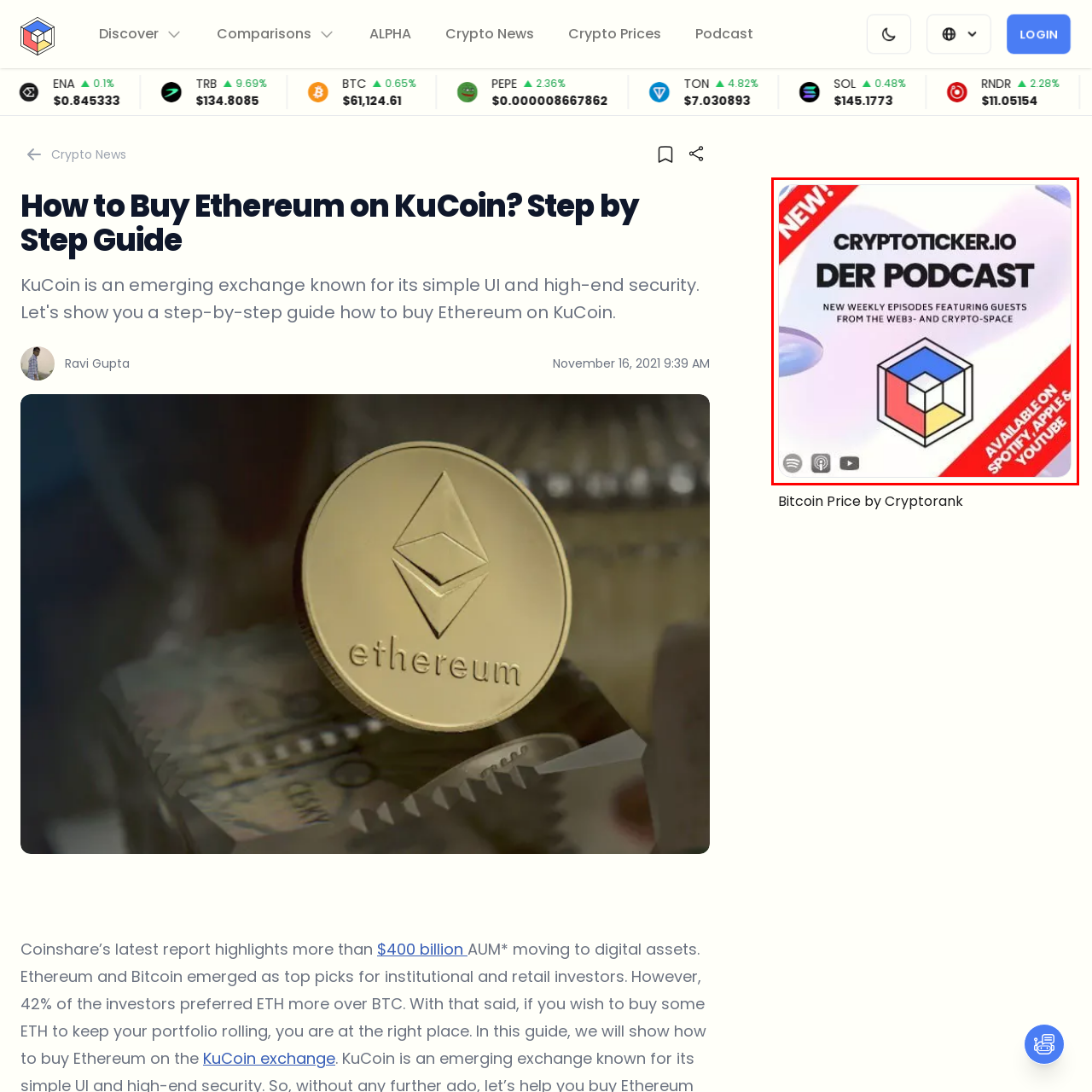Carefully analyze the image within the red boundary and describe it extensively.

The image features promotional artwork for the "CryptoTicker" podcast, highlighting its new episodes that focus on guests from the Web3 and cryptocurrency sectors. The design prominently includes the title "DER PODCAST" in bold, eye-catching typography, set against a colorful geometric background. A note at the top left corner indicates "NEW!" to attract attention. The lower part of the image includes text that states "AVAILABLE ON SPOTIFY, APPLE & YOUTUBE," emphasizing the platforms where listeners can access the podcast. Branding elements, such as the logo and podcasting icons, further enhance the visual appeal, making it clear that this is a digital audio series with a focus on the latest in the crypto community.